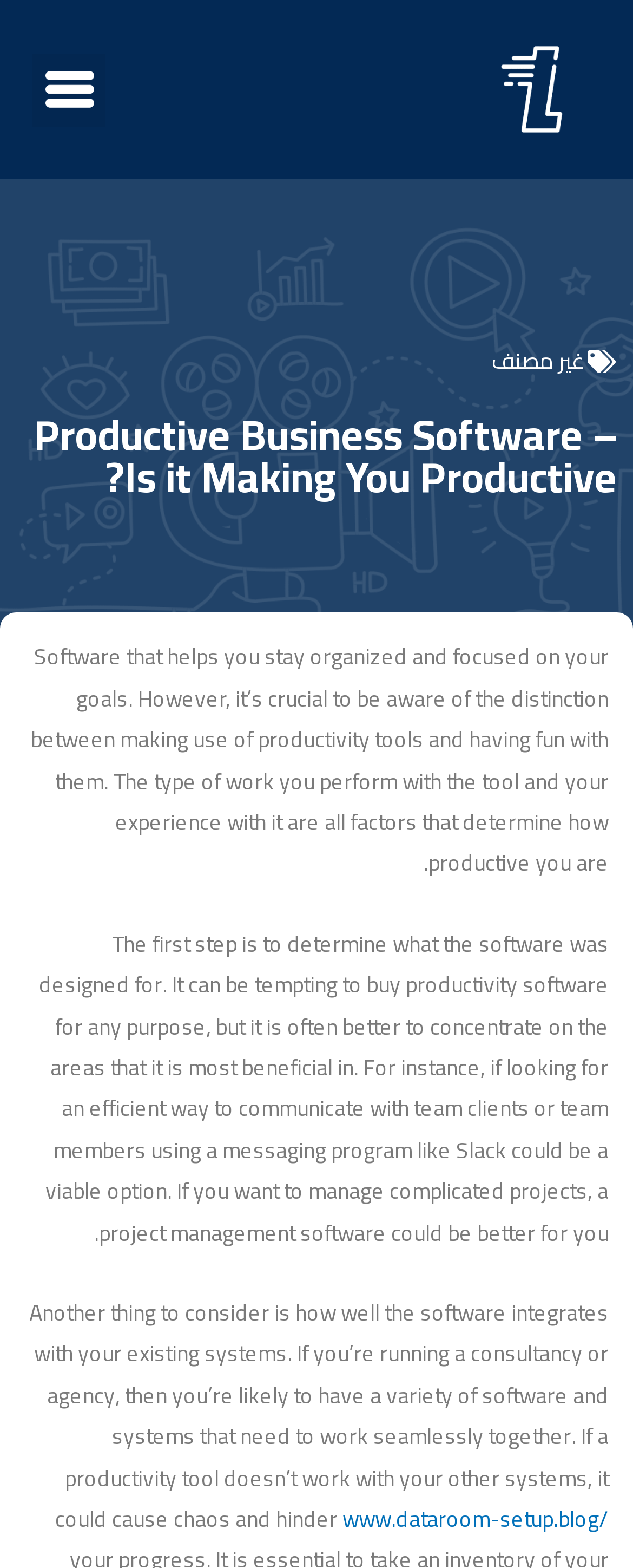Answer this question using a single word or a brief phrase:
Is the menu toggle button expanded?

No